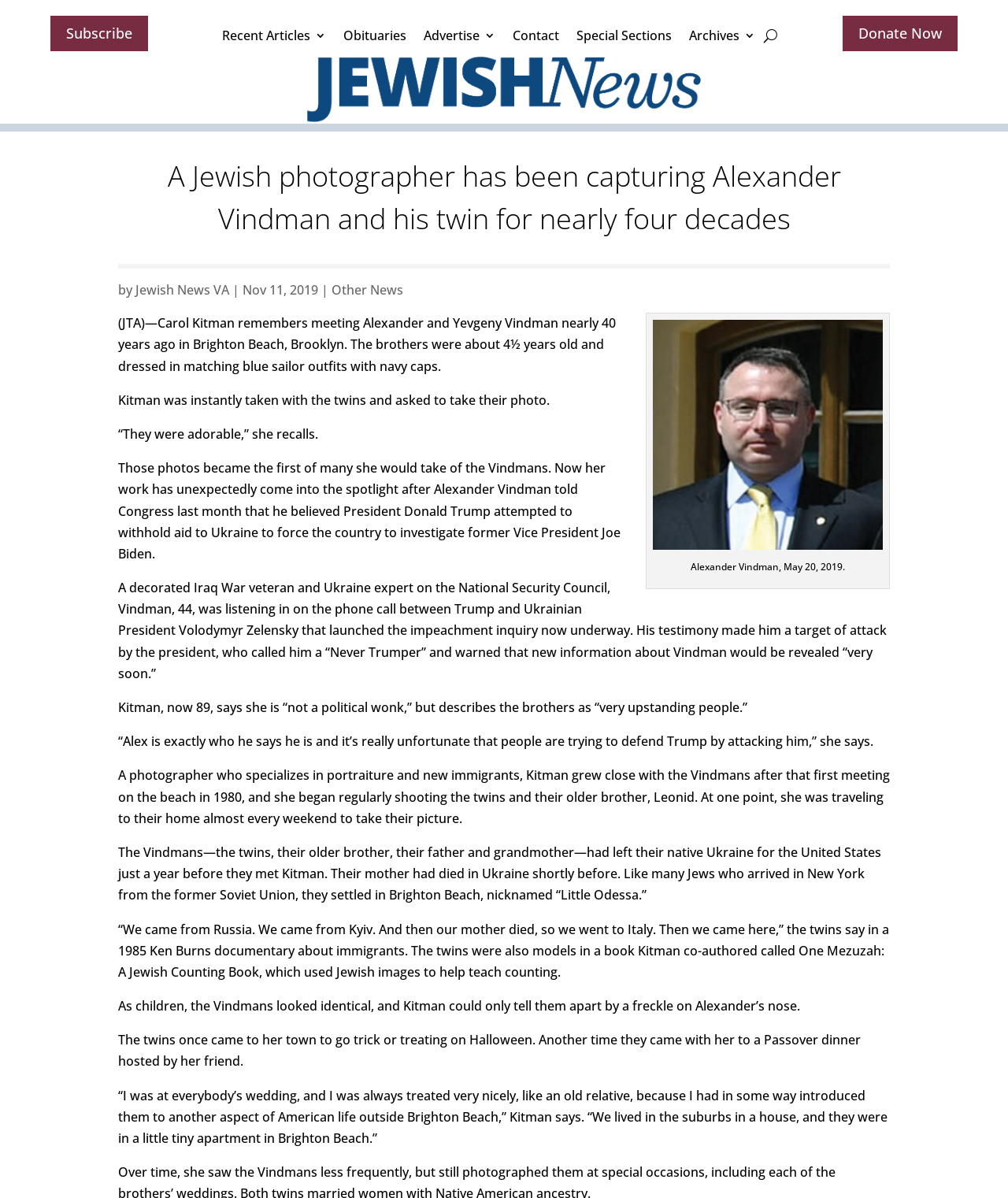Please identify the bounding box coordinates for the region that you need to click to follow this instruction: "Subscribe to the newsletter".

[0.05, 0.013, 0.147, 0.043]